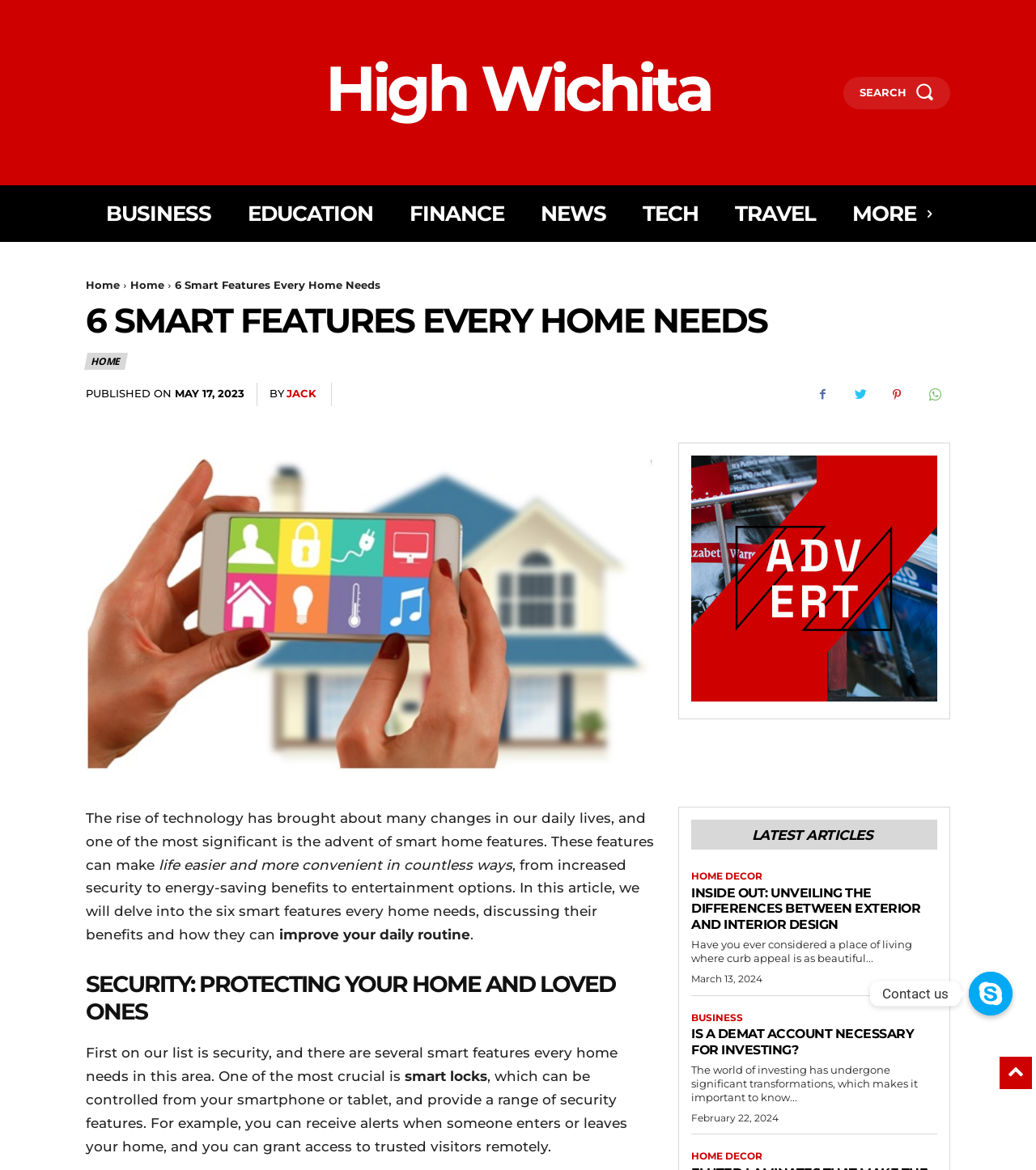What is the main topic of this article?
Answer the question with a detailed explanation, including all necessary information.

Based on the content of the webpage, the main topic of this article is about smart home features, which is evident from the title '6 Smart Features Every Home Needs' and the subsequent paragraphs discussing the benefits and types of smart home features.